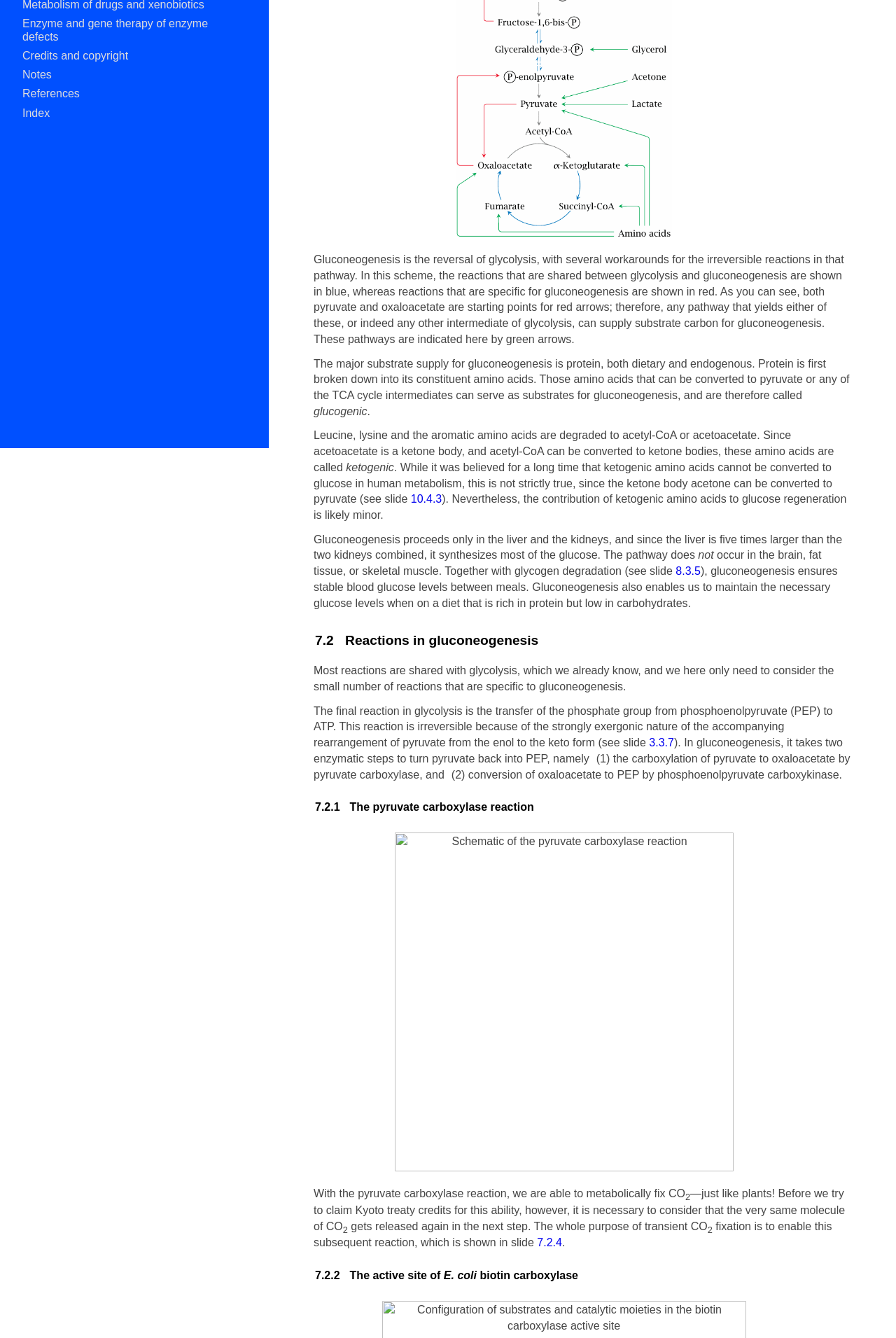Locate the bounding box of the UI element described in the following text: "Notes".

[0.012, 0.051, 0.262, 0.061]